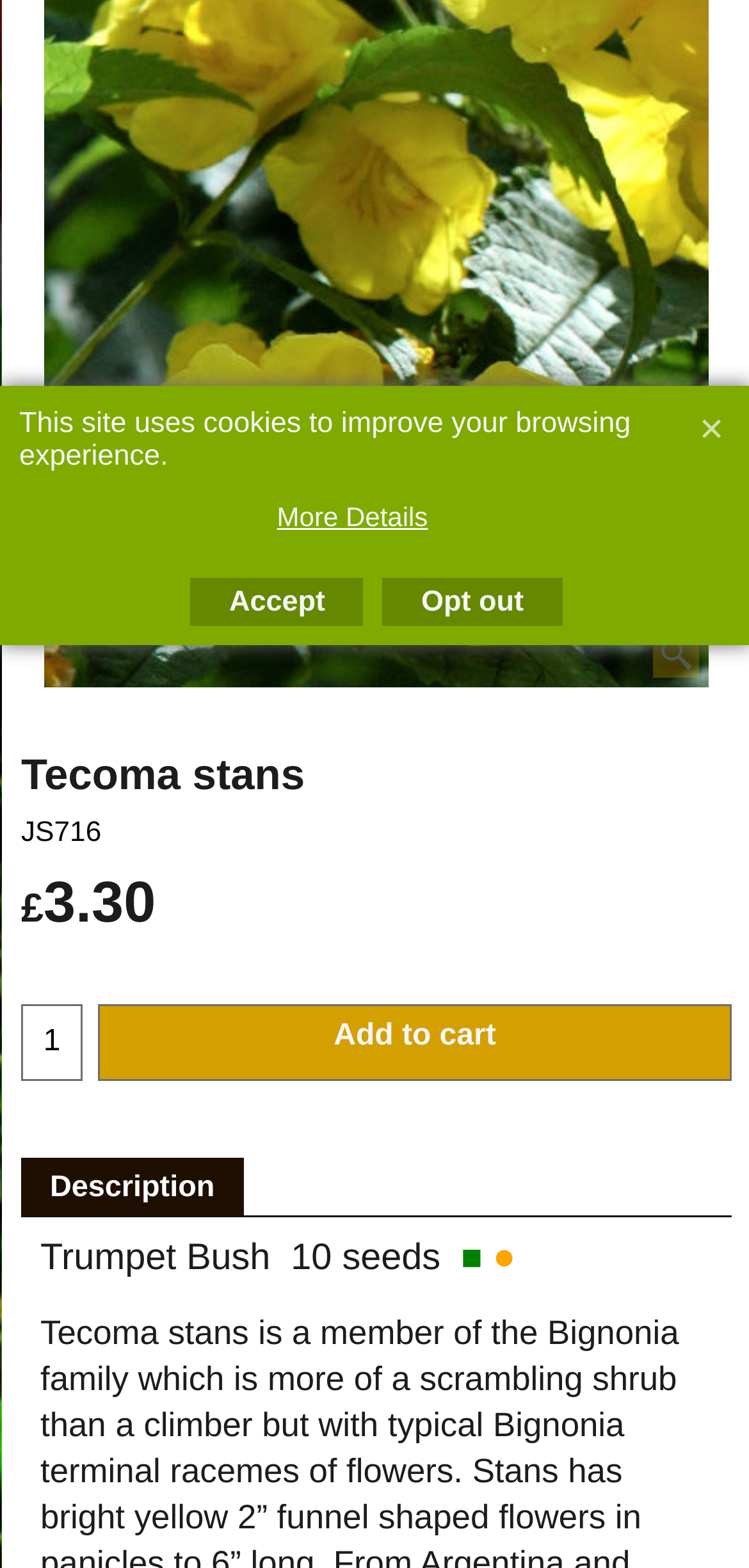Locate the bounding box of the UI element based on this description: "More Details". Provide four float numbers between 0 and 1 as [left, top, right, bottom].

[0.038, 0.32, 0.903, 0.339]